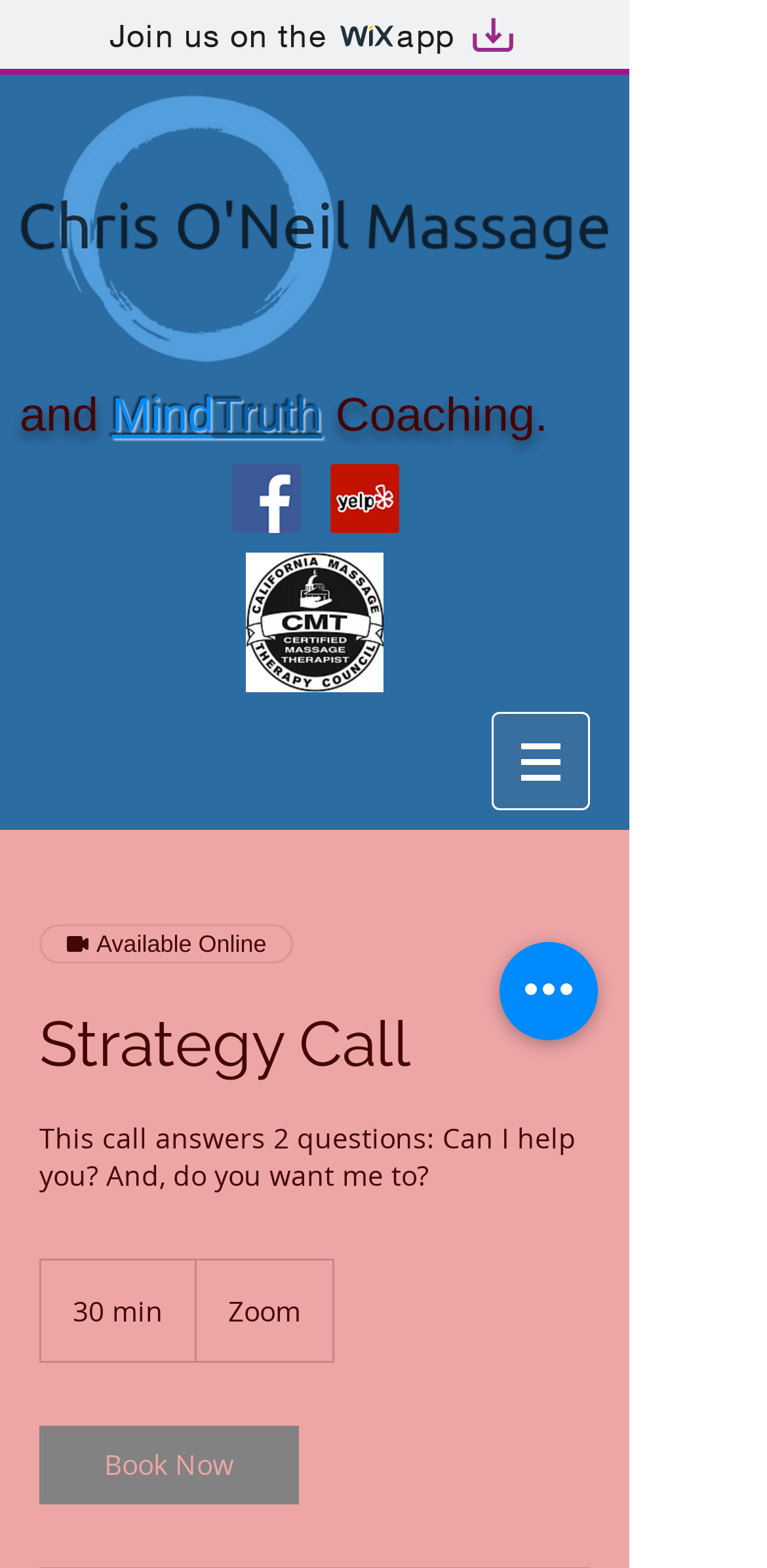Refer to the image and offer a detailed explanation in response to the question: What is the action to take to book a strategy call?

The action to take to book a strategy call can be found in the link element 'Book Now' which is a child element of the navigation element 'Site'.